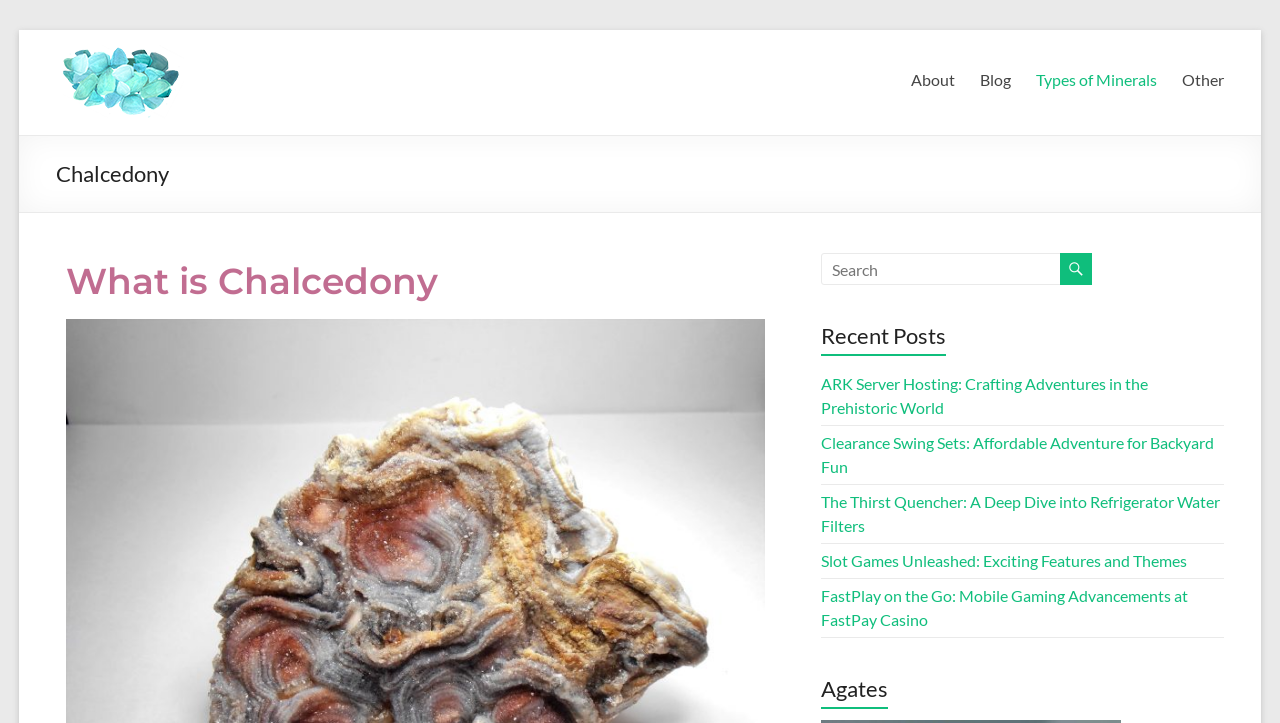Give a full account of the webpage's elements and their arrangement.

This webpage is about minerals, specifically Chalcedony, a type of cryptocrystalline quartz gemstone. At the top left, there is a link to "Aventurine" accompanied by an image. On the top right, there are four links: "About", "Blog", "Types of Minerals", and "Other". 

Below the top links, there is a heading "Chalcedony" followed by a subheading "What is Chalcedony". 

On the right side of the page, there is a search box with a button. Below the search box, there is a section titled "Recent Posts" with five links to various articles, including "ARK Server Hosting", "Clearance Swing Sets", "The Thirst Quencher", "Slot Games Unleashed", and "FastPlay on the Go". 

At the bottom right, there is a heading "Agates".